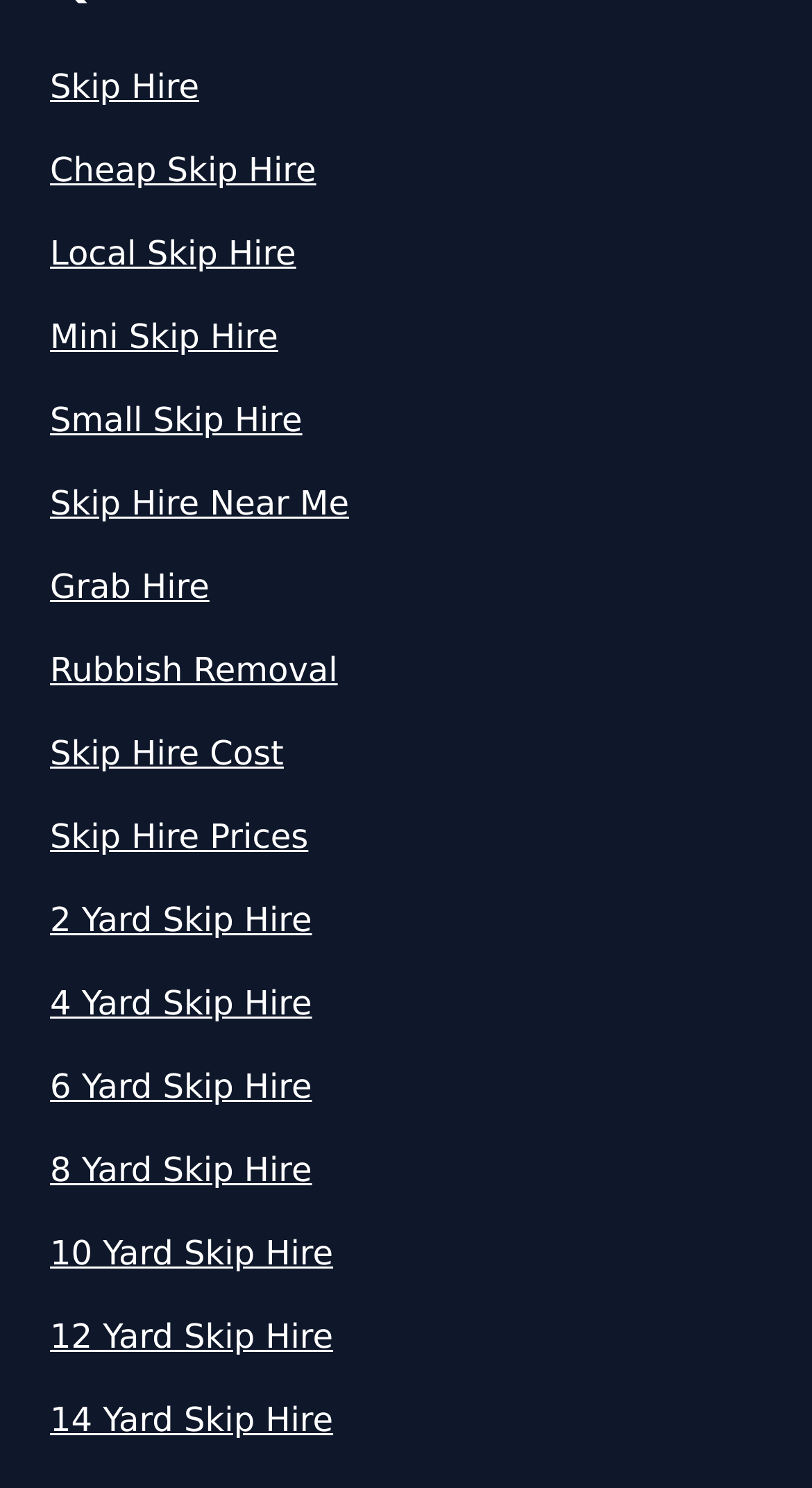Identify the bounding box coordinates of the area that should be clicked in order to complete the given instruction: "Get information on 'Skip Hire Cost'". The bounding box coordinates should be four float numbers between 0 and 1, i.e., [left, top, right, bottom].

[0.062, 0.49, 0.938, 0.524]